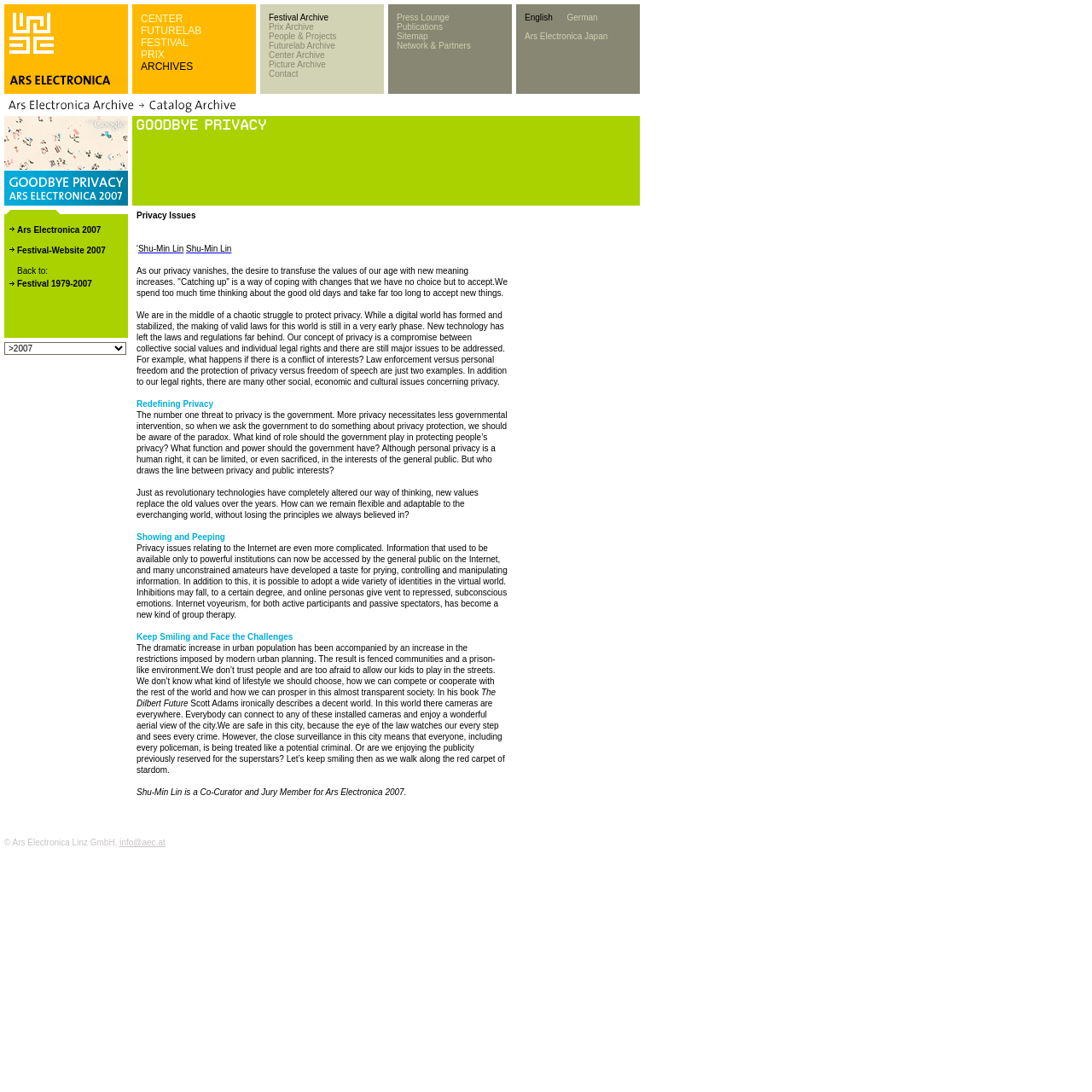What are the two languages available on the website?
Can you offer a detailed and complete answer to this question?

I found the answer by looking at the language selection options at the top right corner of the webpage, where I saw links labeled 'English' and 'German'.